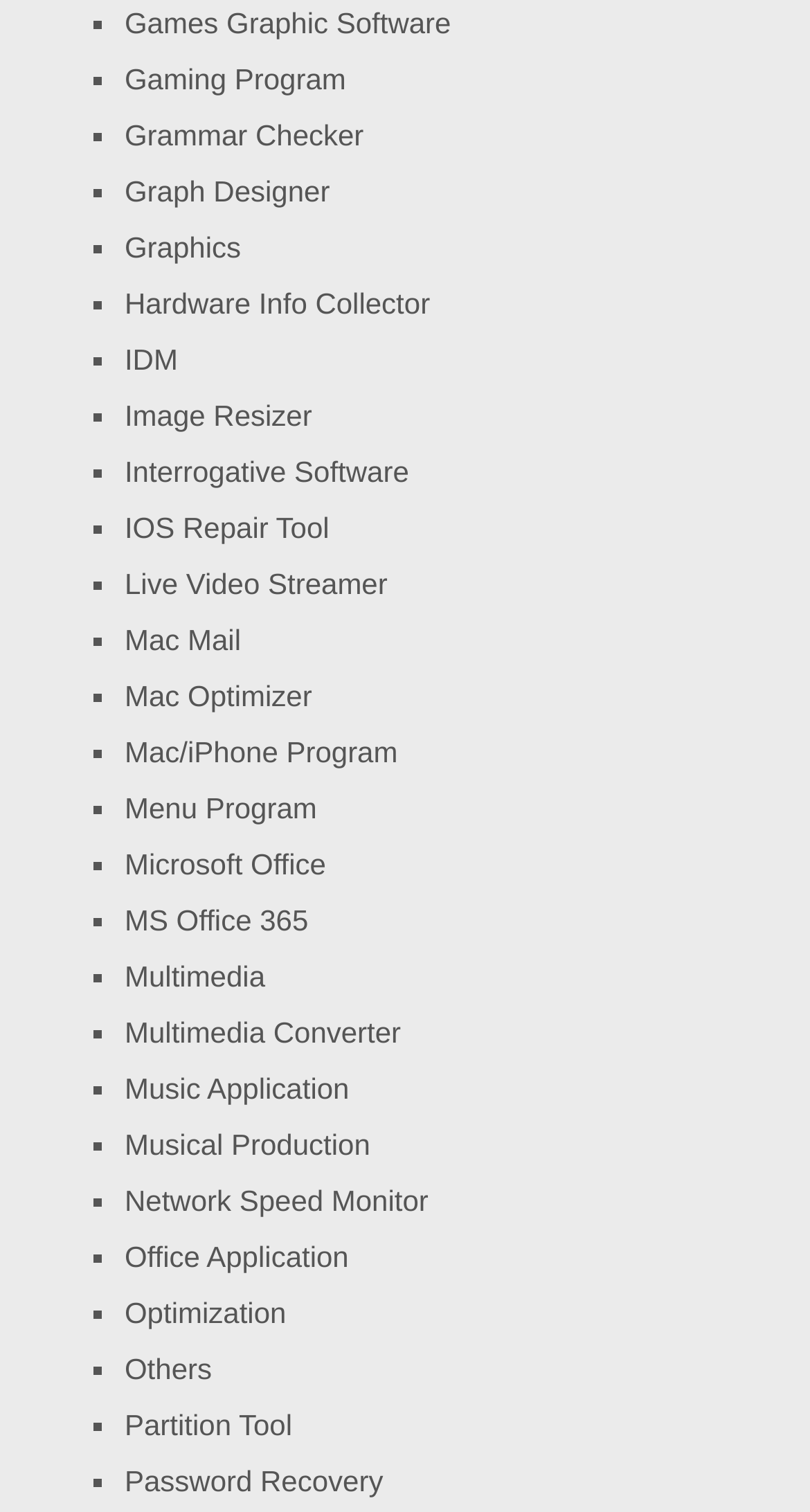Find the bounding box coordinates of the element to click in order to complete this instruction: "Click on Games Graphic Software". The bounding box coordinates must be four float numbers between 0 and 1, denoted as [left, top, right, bottom].

[0.154, 0.005, 0.557, 0.027]